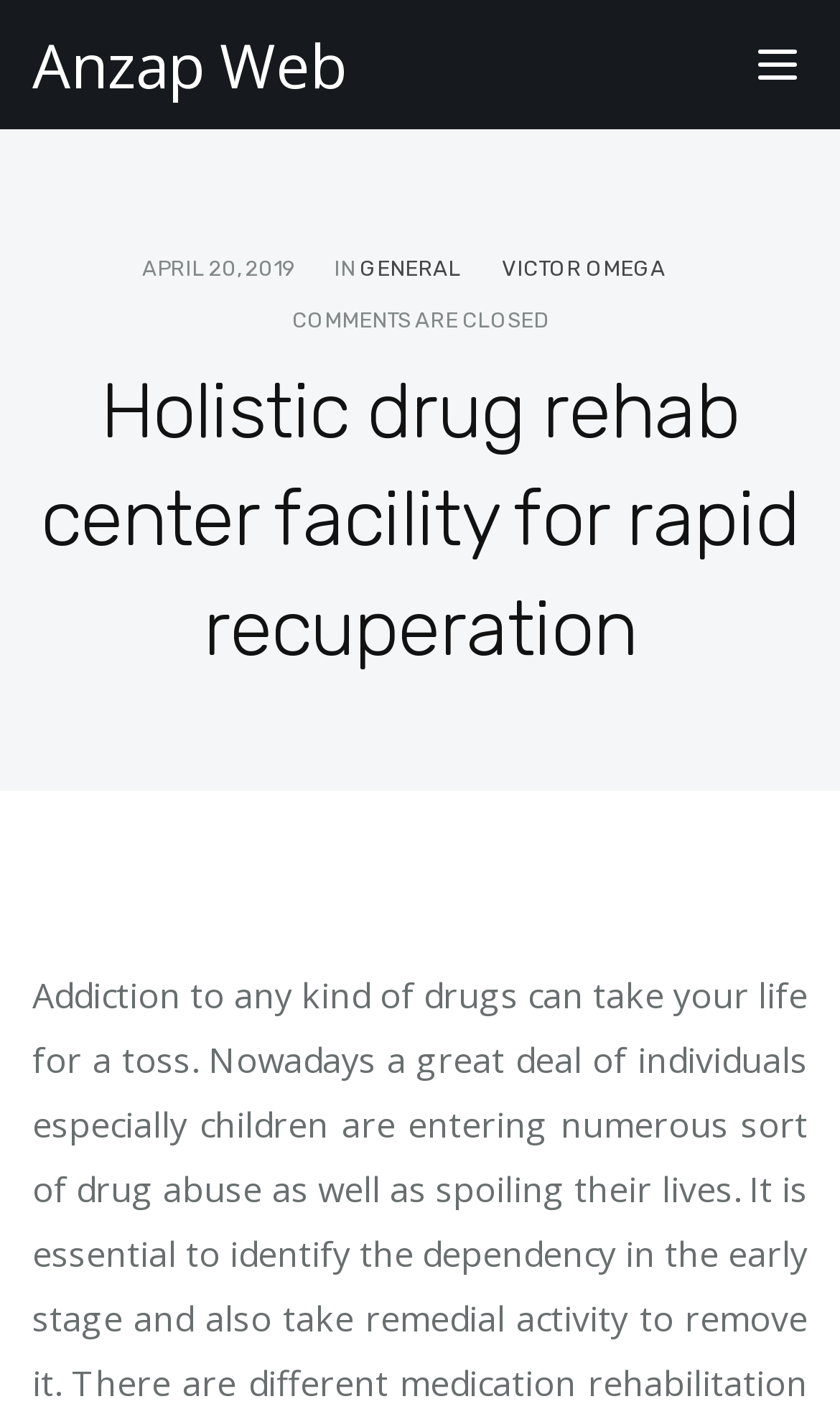Using the provided element description: "General", determine the bounding box coordinates of the corresponding UI element in the screenshot.

[0.428, 0.18, 0.549, 0.198]